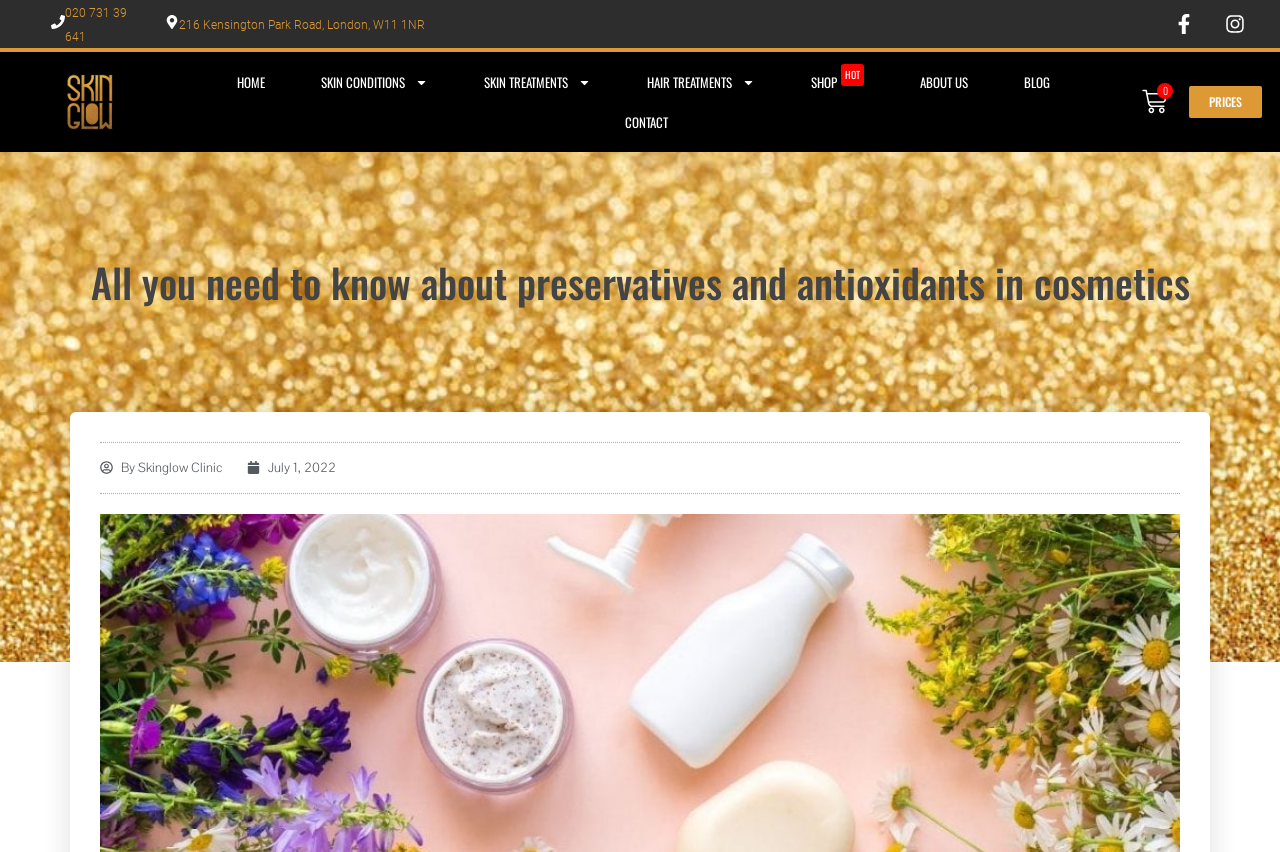Carefully examine the image and provide an in-depth answer to the question: How many main navigation menu items are there?

I counted the main navigation menu items by looking at the top section of the webpage. There are 7 links: 'HOME', 'SKIN CONDITIONS', 'SKIN TREATMENTS', 'HAIR TREATMENTS', 'SHOP HOT', 'ABOUT US', and 'BLOG'.